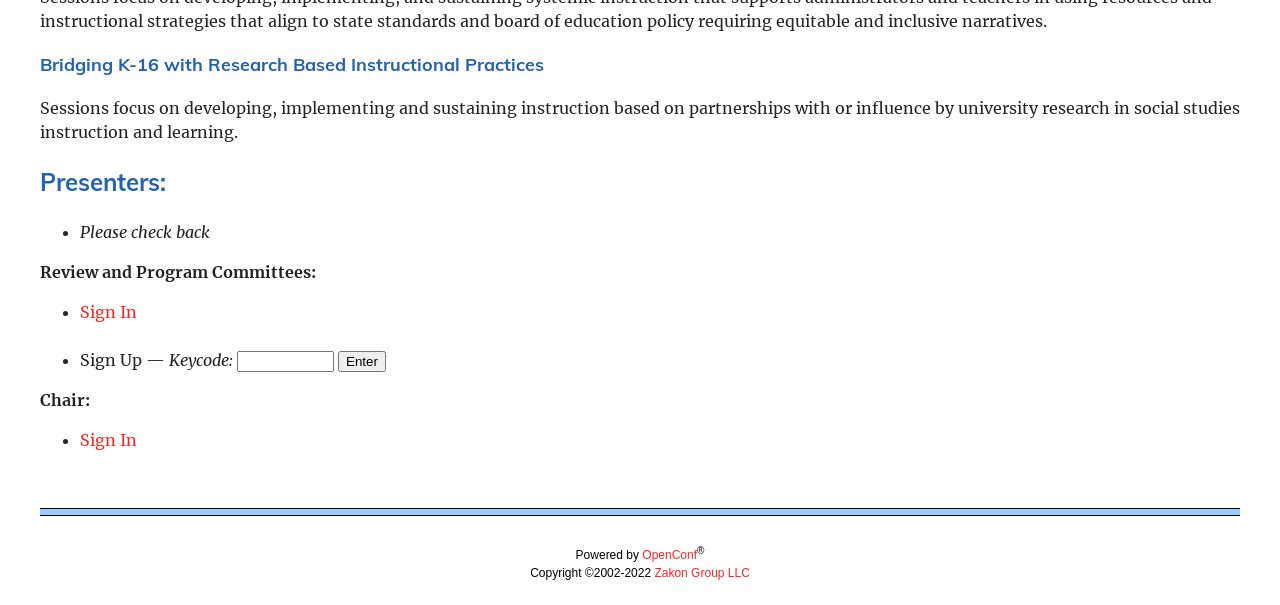What is required to sign up?
Based on the image, answer the question with a single word or brief phrase.

Keycode